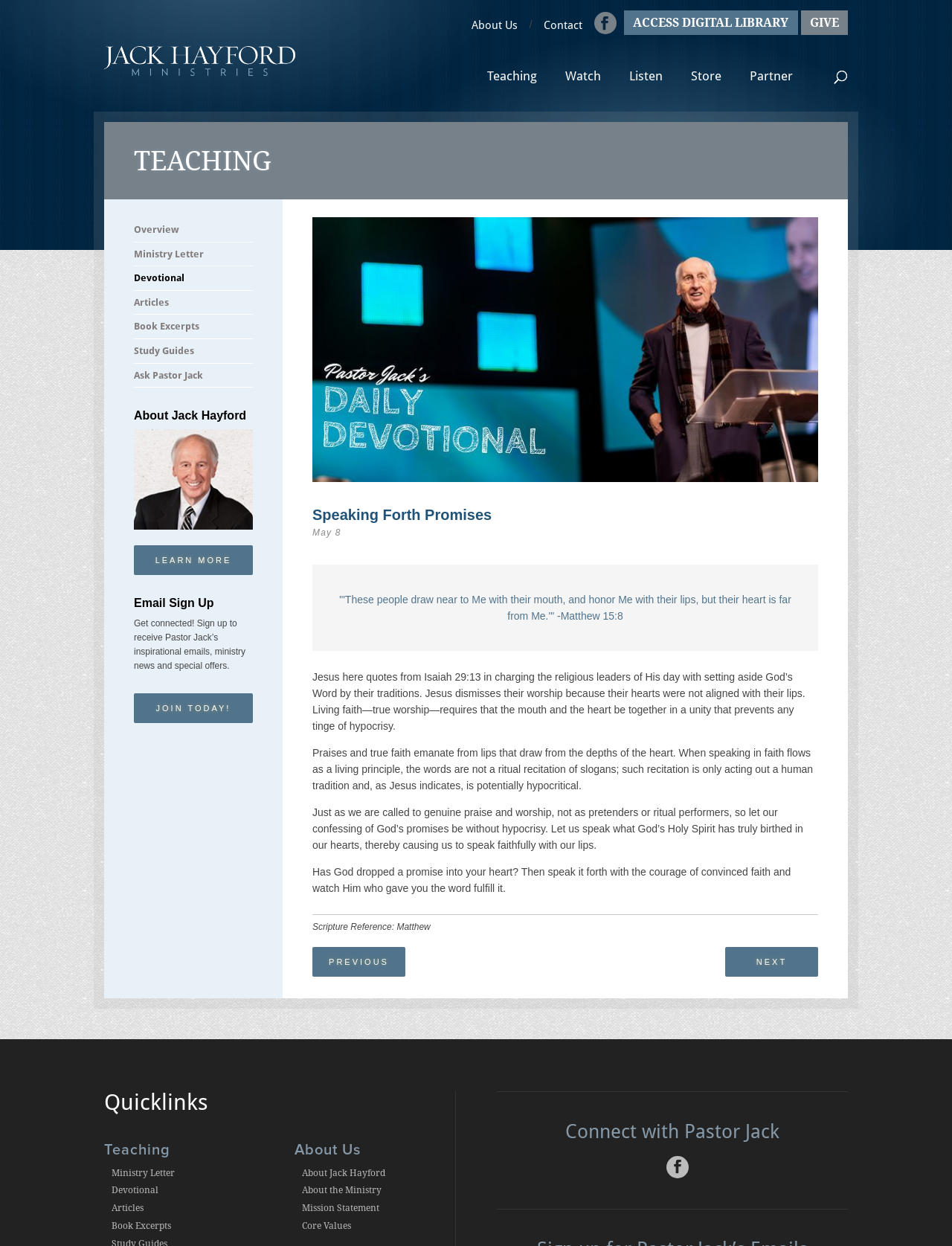Determine the bounding box coordinates of the clickable area required to perform the following instruction: "Go to the About Us page". The coordinates should be represented as four float numbers between 0 and 1: [left, top, right, bottom].

[0.495, 0.017, 0.543, 0.028]